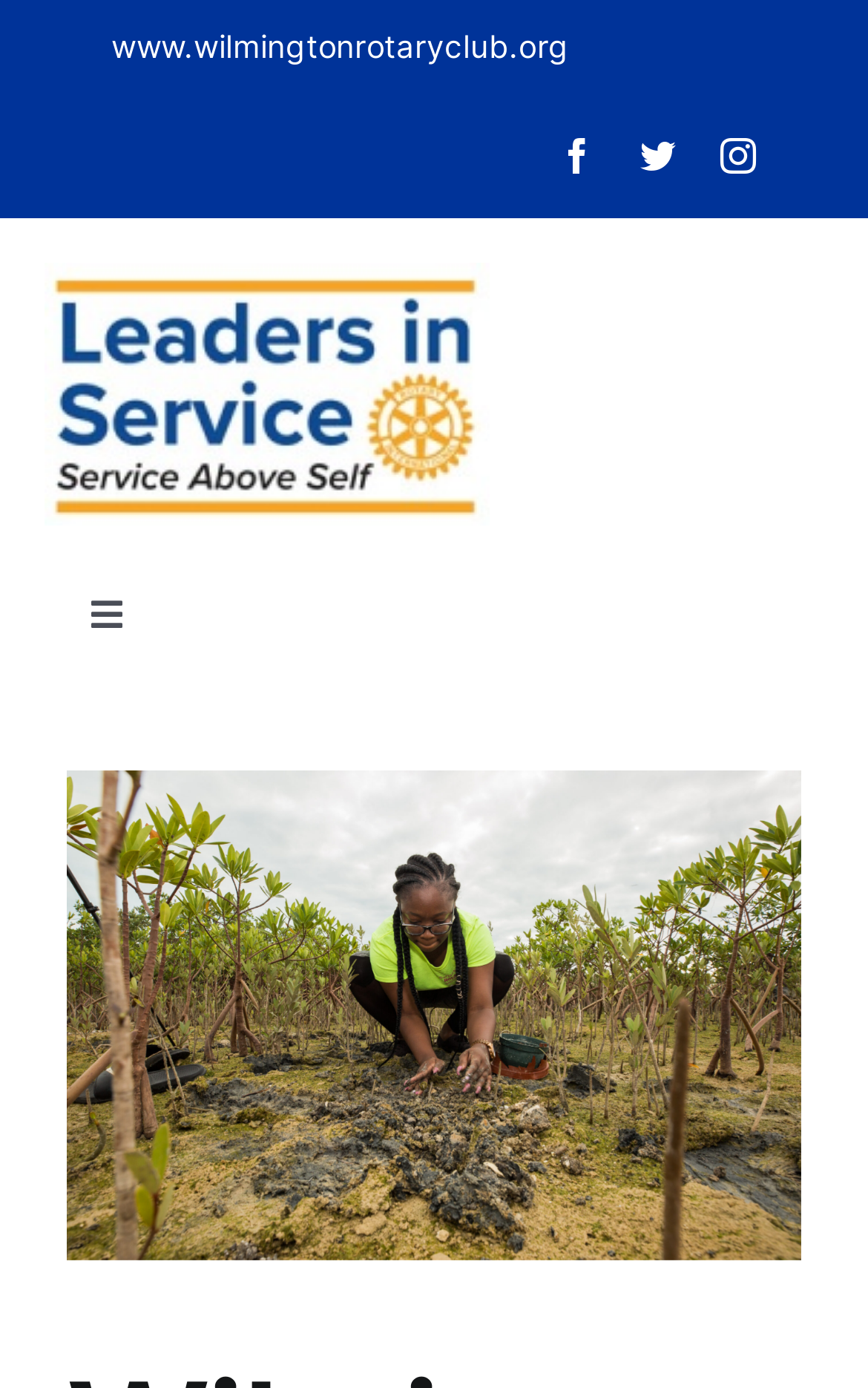Find the bounding box coordinates of the element to click in order to complete this instruction: "View Legacy Award page". The bounding box coordinates must be four float numbers between 0 and 1, denoted as [left, top, right, bottom].

[0.0, 0.793, 1.0, 0.897]